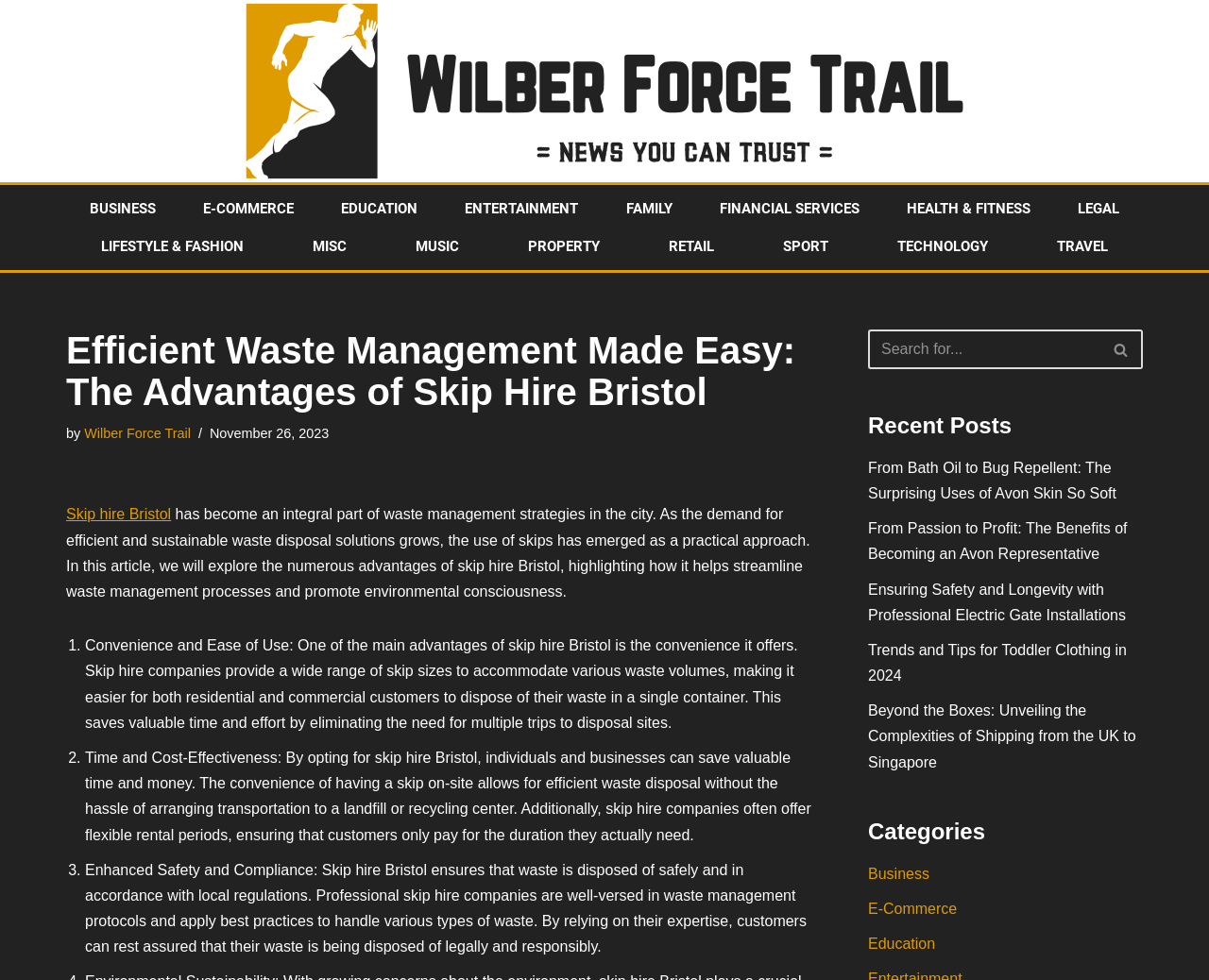What is the purpose of the search box?
Answer the question with a thorough and detailed explanation.

The search box is located at the top right corner of the webpage, and its purpose is to allow users to search the website for specific content. This is evident from the placeholder text 'Search' and the search button next to it.